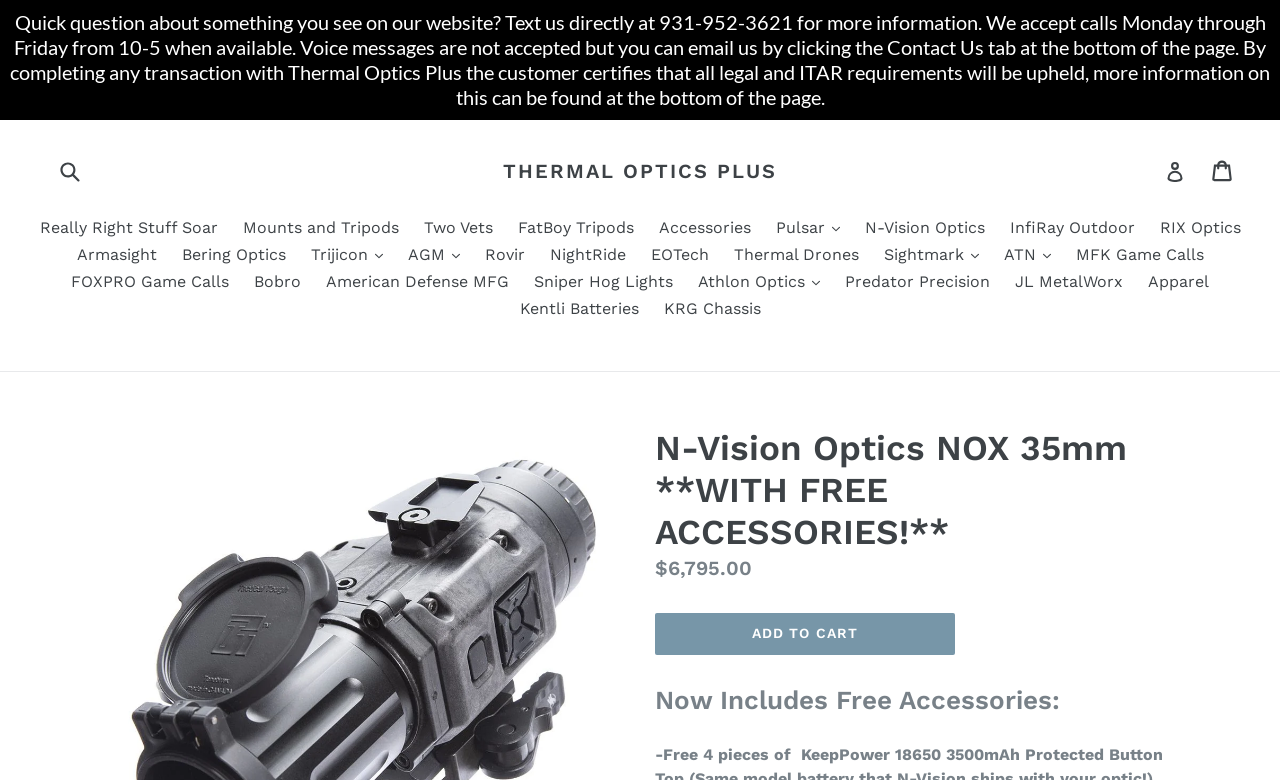Respond to the question below with a single word or phrase: What is the name of the product?

N-Vision Optics NOX 35mm